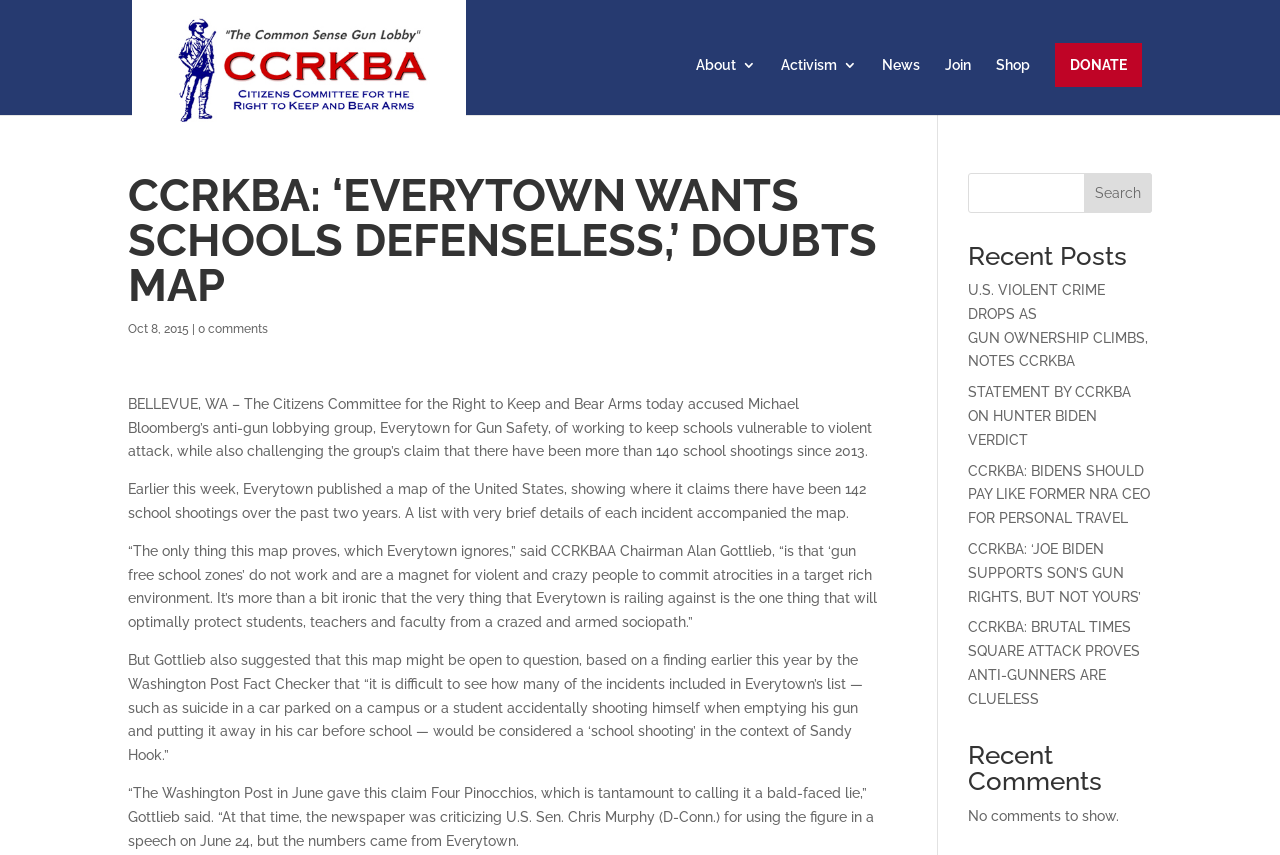What is the name of the organization?
Provide an in-depth and detailed answer to the question.

The name of the organization can be found in the top-left corner of the webpage, where it is written as 'Citizens Committee for the Right to Keep and Bear Arms' in a logo format.